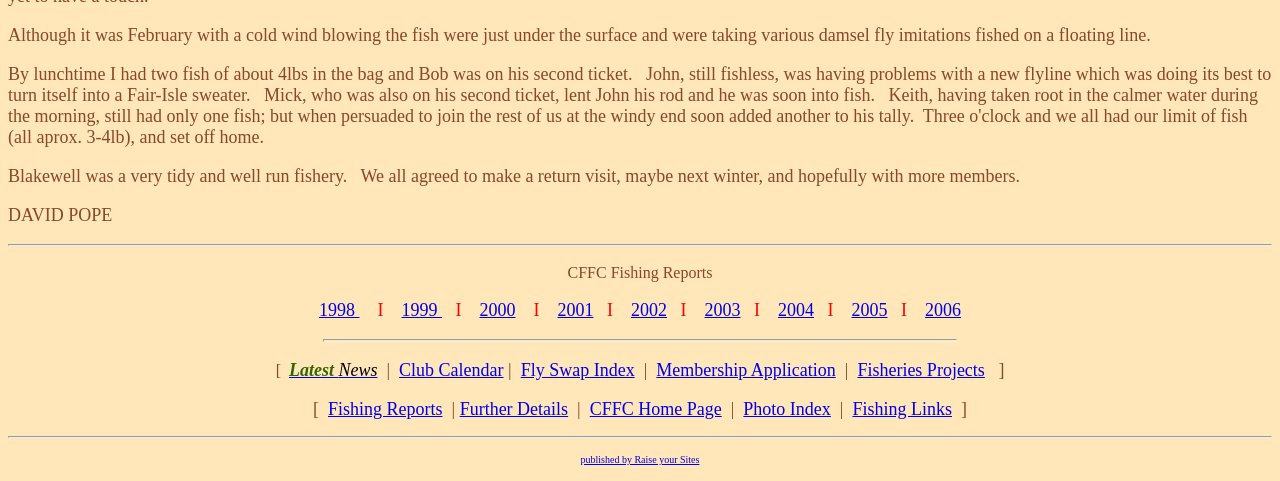Please locate the bounding box coordinates of the element that needs to be clicked to achieve the following instruction: "Go to CFFC home page". The coordinates should be four float numbers between 0 and 1, i.e., [left, top, right, bottom].

[0.461, 0.83, 0.564, 0.872]